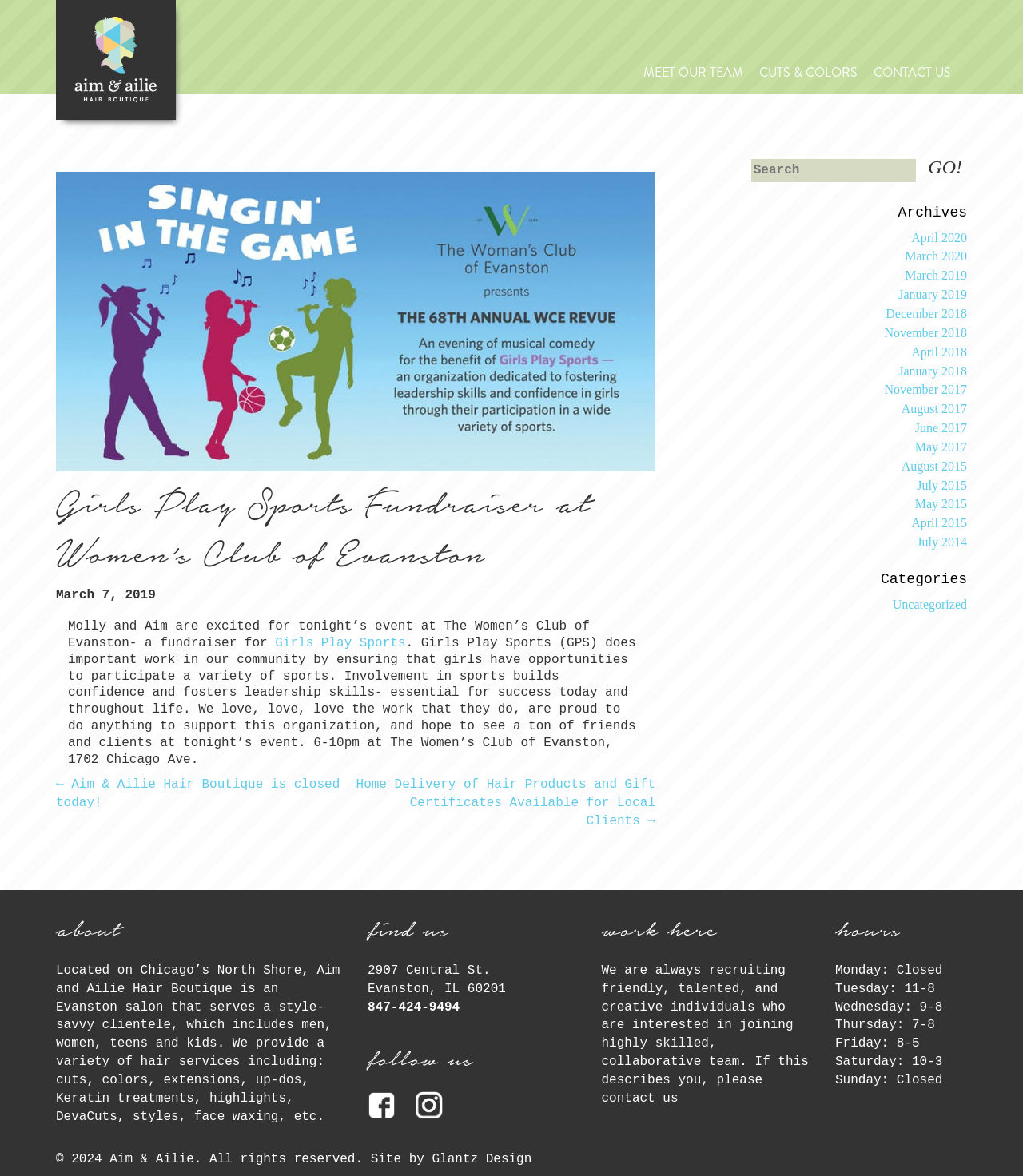Identify and extract the main heading from the webpage.

Girls Play Sports Fundraiser at Women’s Club of Evanston